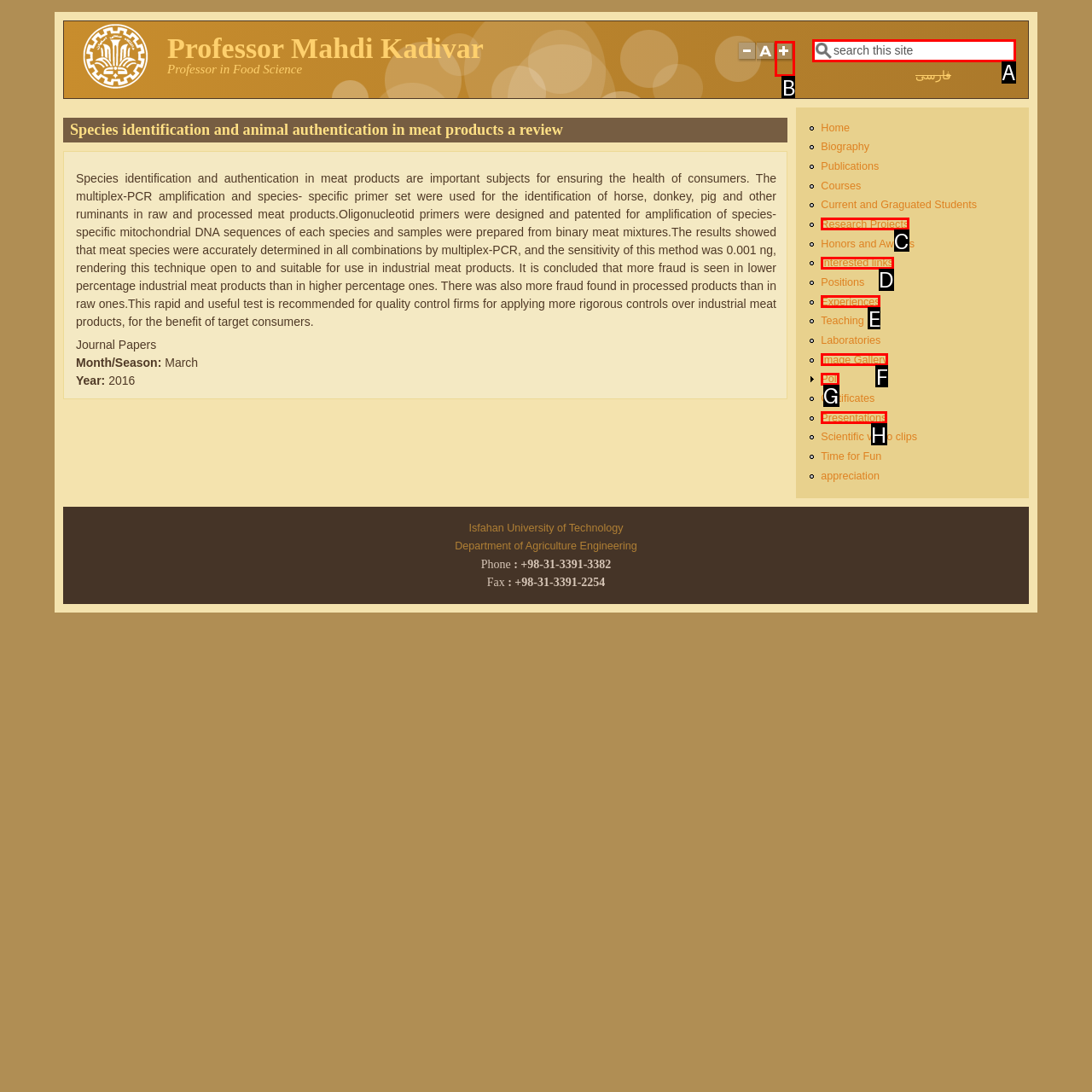Tell me which one HTML element I should click to complete the following task: visit lifestyle page Answer with the option's letter from the given choices directly.

None